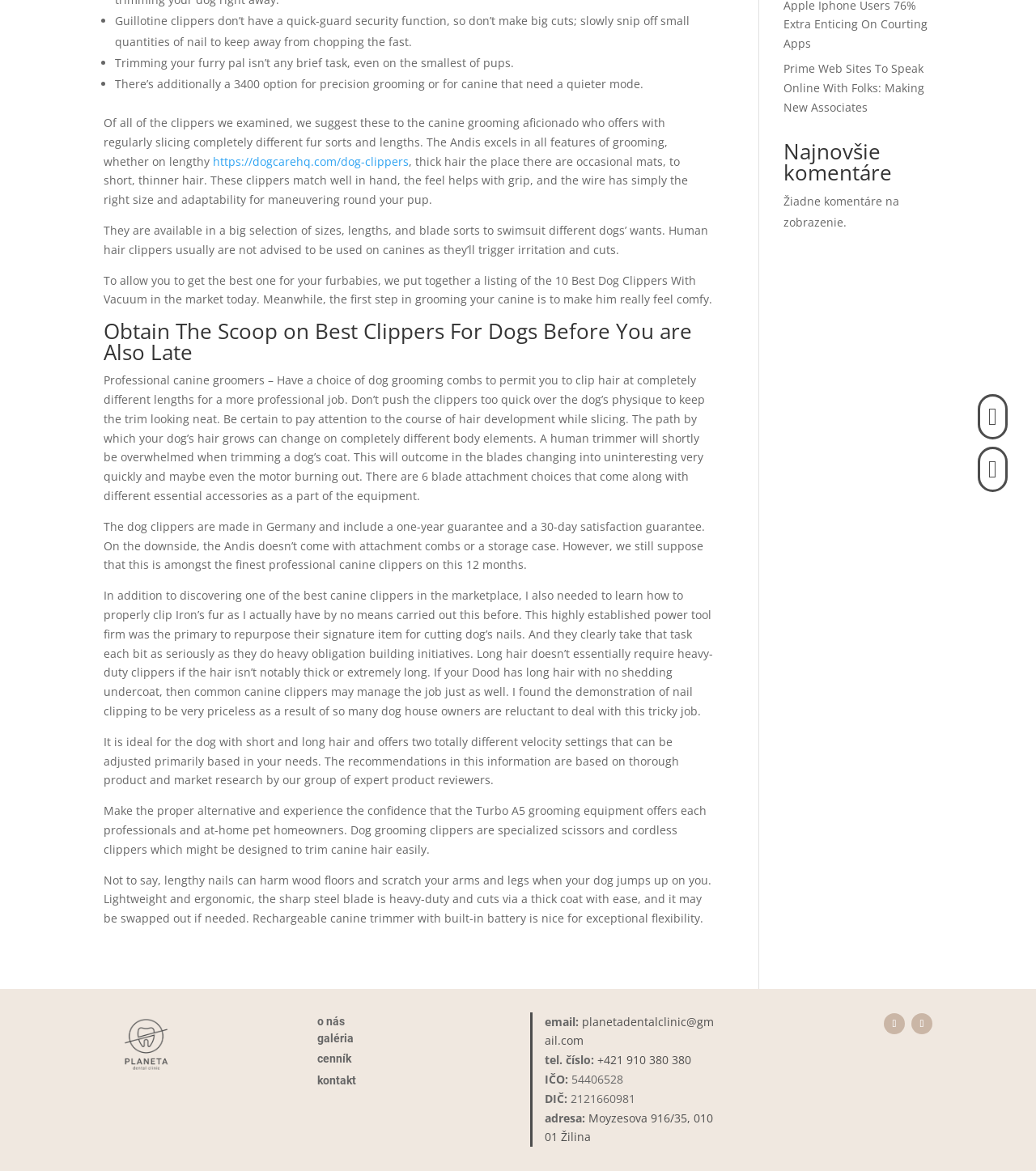Identify the bounding box coordinates for the UI element that matches this description: "+421 910 380 380".

[0.577, 0.899, 0.667, 0.912]